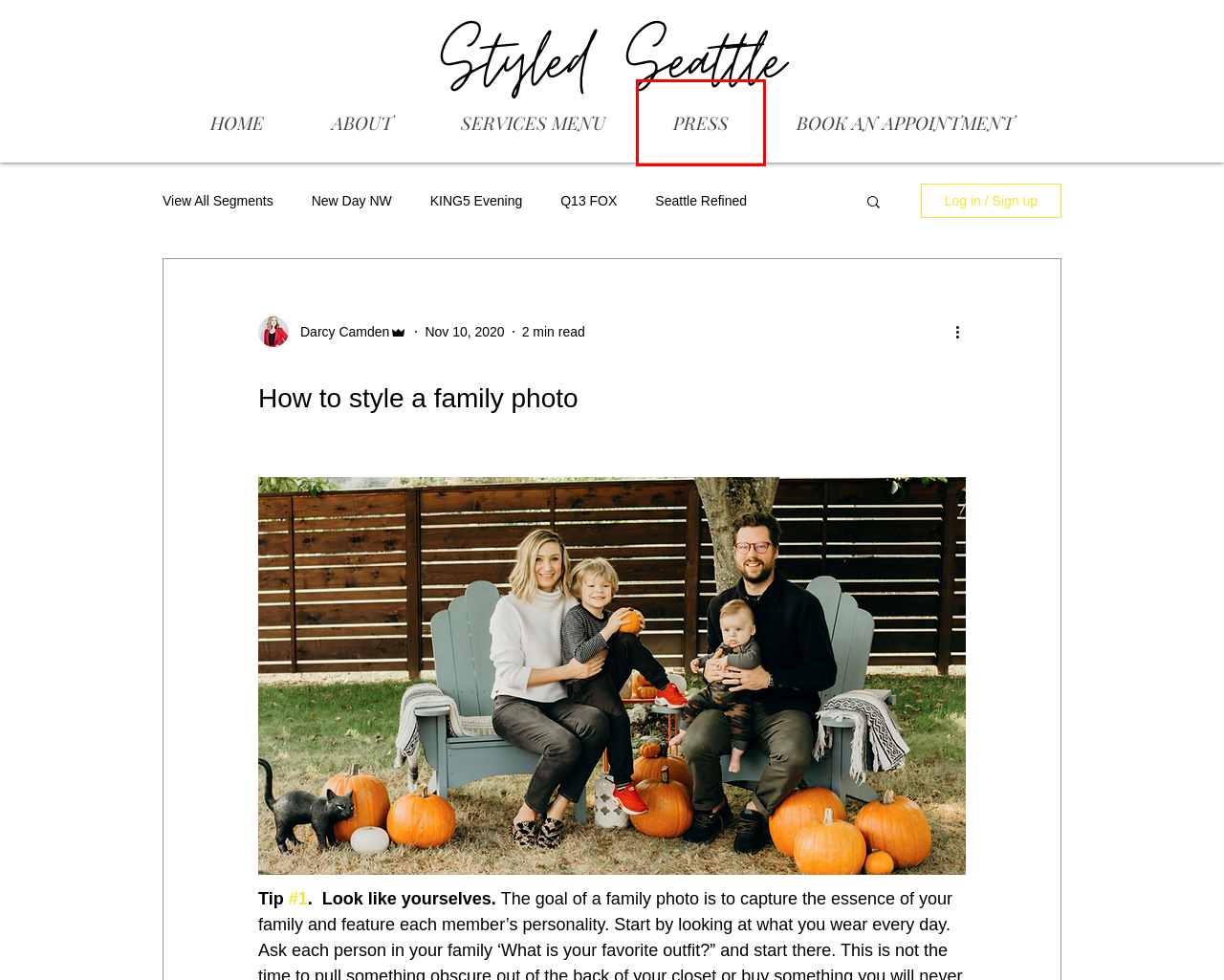Given a screenshot of a webpage with a red bounding box, please pick the webpage description that best fits the new webpage after clicking the element inside the bounding box. Here are the candidates:
A. Book a stylist appointment
B. New Day NW
C. Styled Seattle Press
D. TV SEGMENTS | styledseattle
E. KING5 Evening
F. Seattle Refined
G. Styled Seattle: Your Personal Wardrobe Stylist
H. About Styled Seattle

C